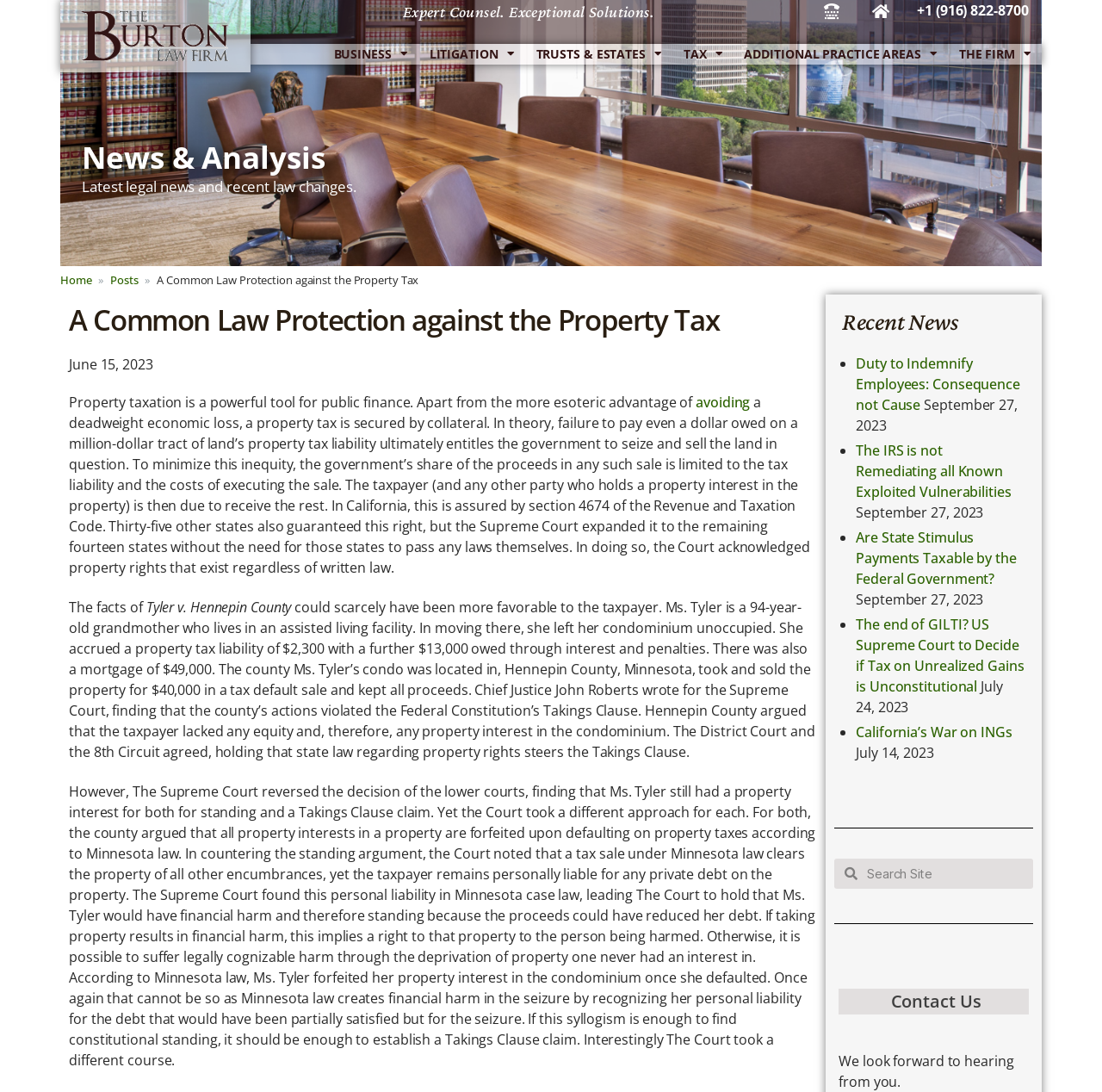Determine the bounding box coordinates of the clickable region to follow the instruction: "View the 'Recent News'".

[0.738, 0.285, 0.93, 0.303]